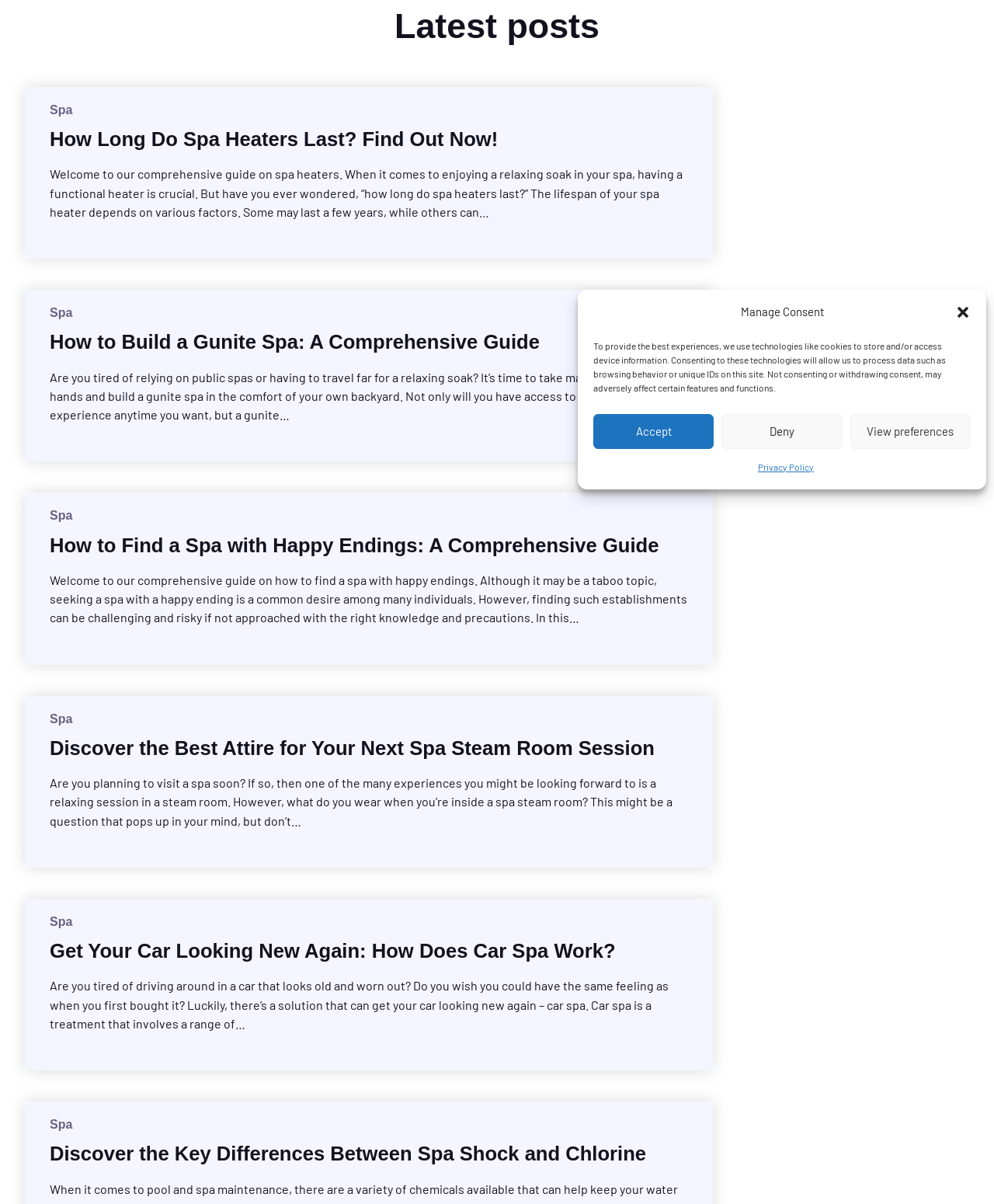Extract the bounding box of the UI element described as: "Spa".

[0.05, 0.591, 0.073, 0.602]